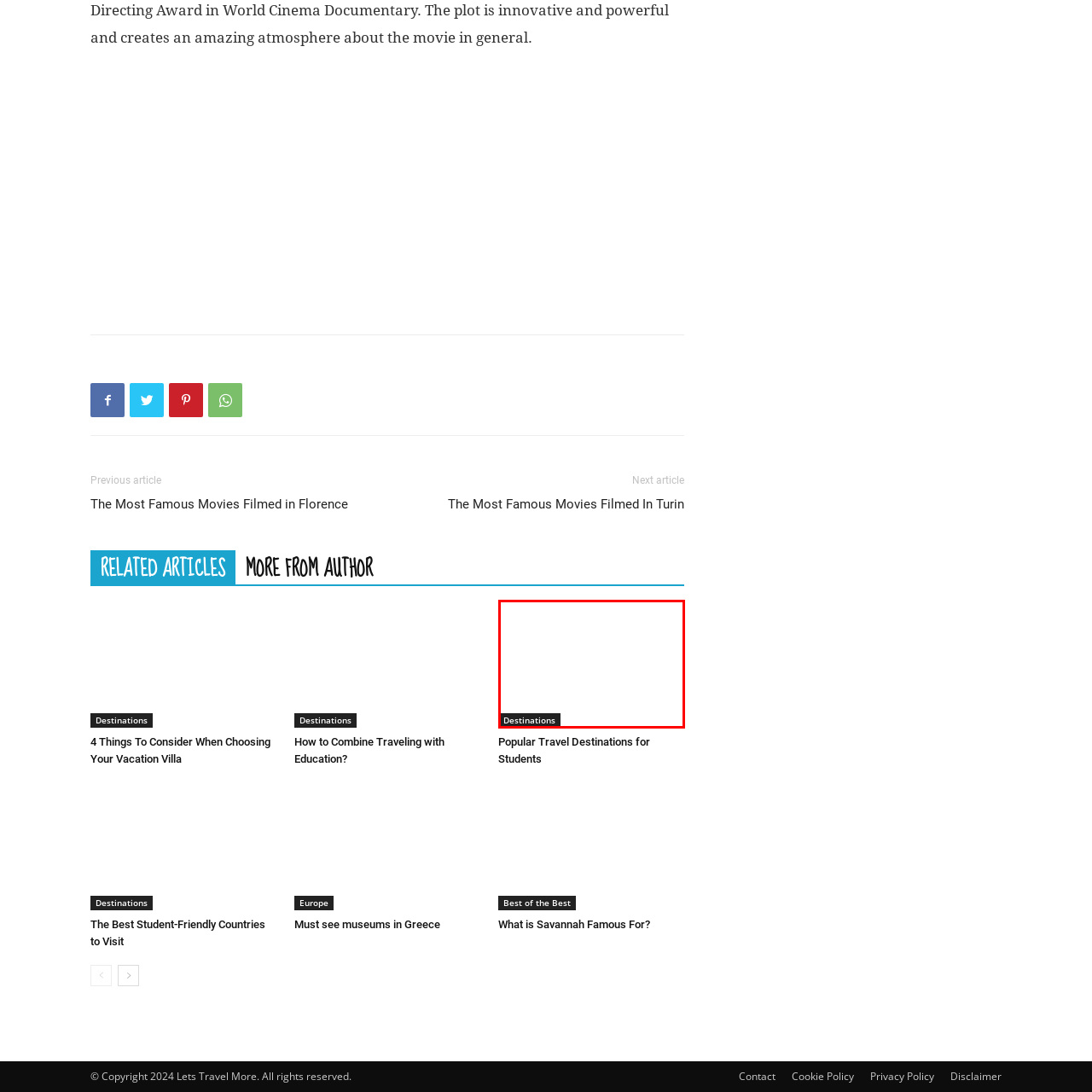Who is the target audience of the webpage?
Analyze the image inside the red bounding box and provide a one-word or short-phrase answer to the question.

Students and travelers